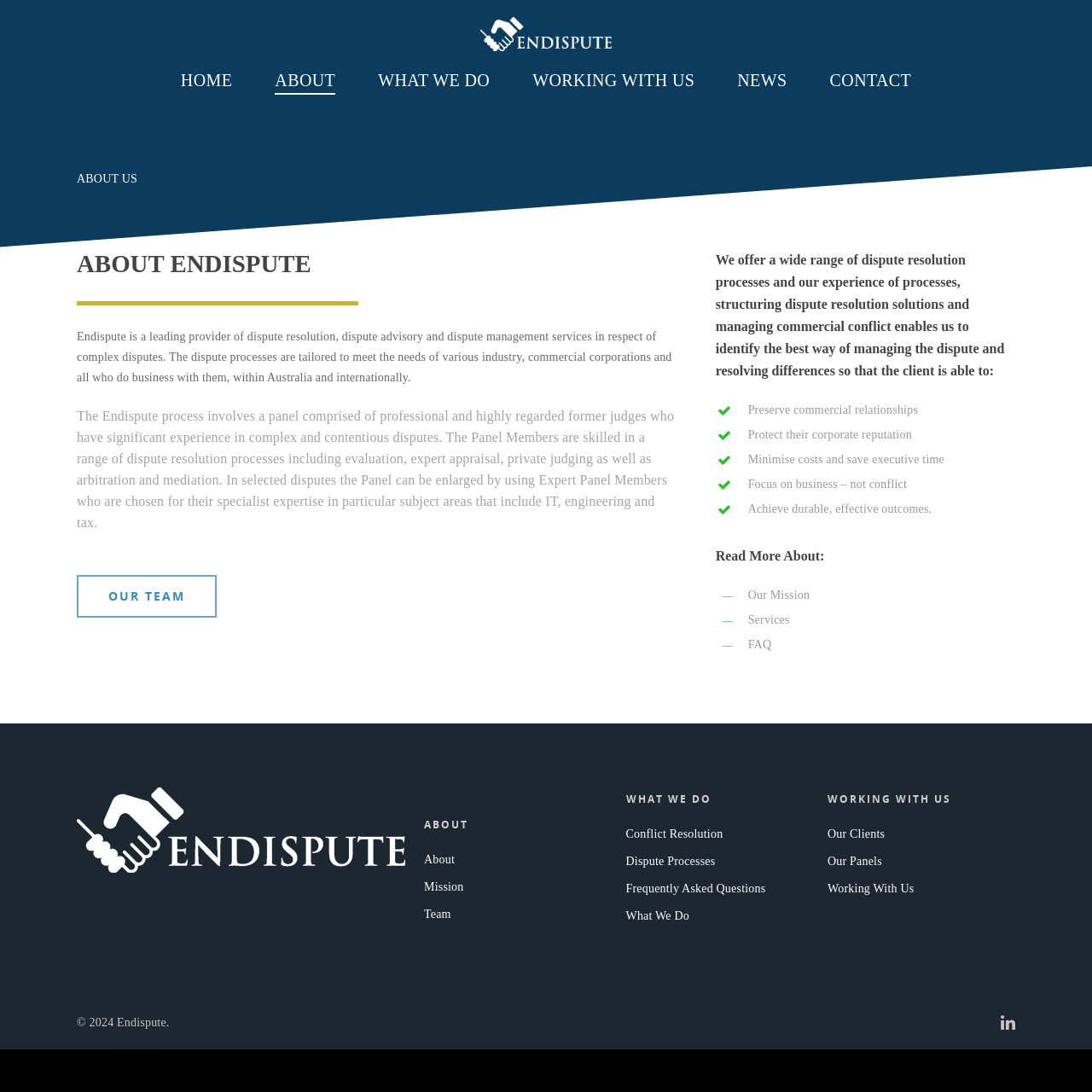Please find the bounding box coordinates of the clickable region needed to complete the following instruction: "Search for something". The bounding box coordinates must consist of four float numbers between 0 and 1, i.e., [left, top, right, bottom].

[0.135, 0.12, 0.865, 0.186]